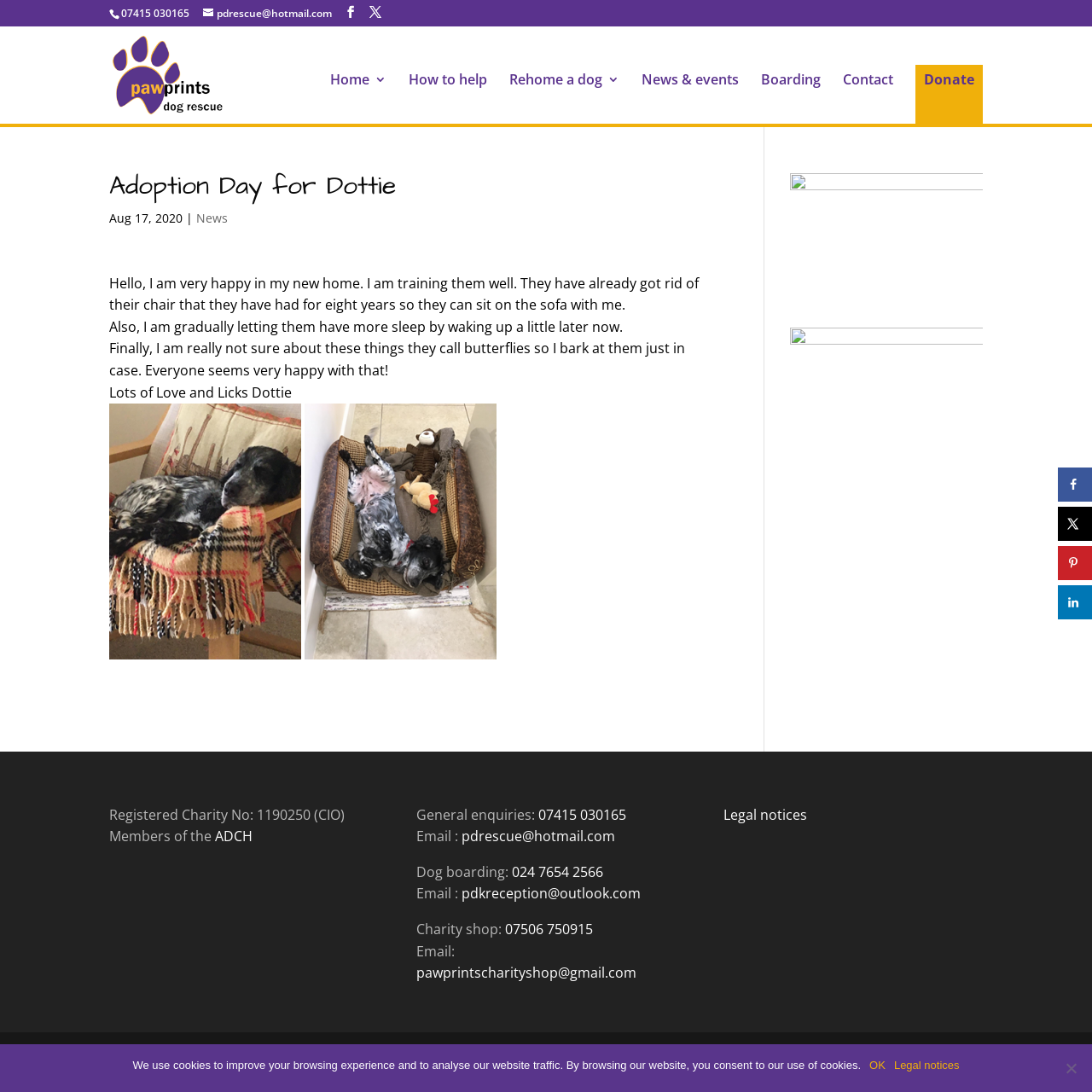Pinpoint the bounding box coordinates of the clickable element needed to complete the instruction: "Visit the home page". The coordinates should be provided as four float numbers between 0 and 1: [left, top, right, bottom].

[0.302, 0.067, 0.354, 0.113]